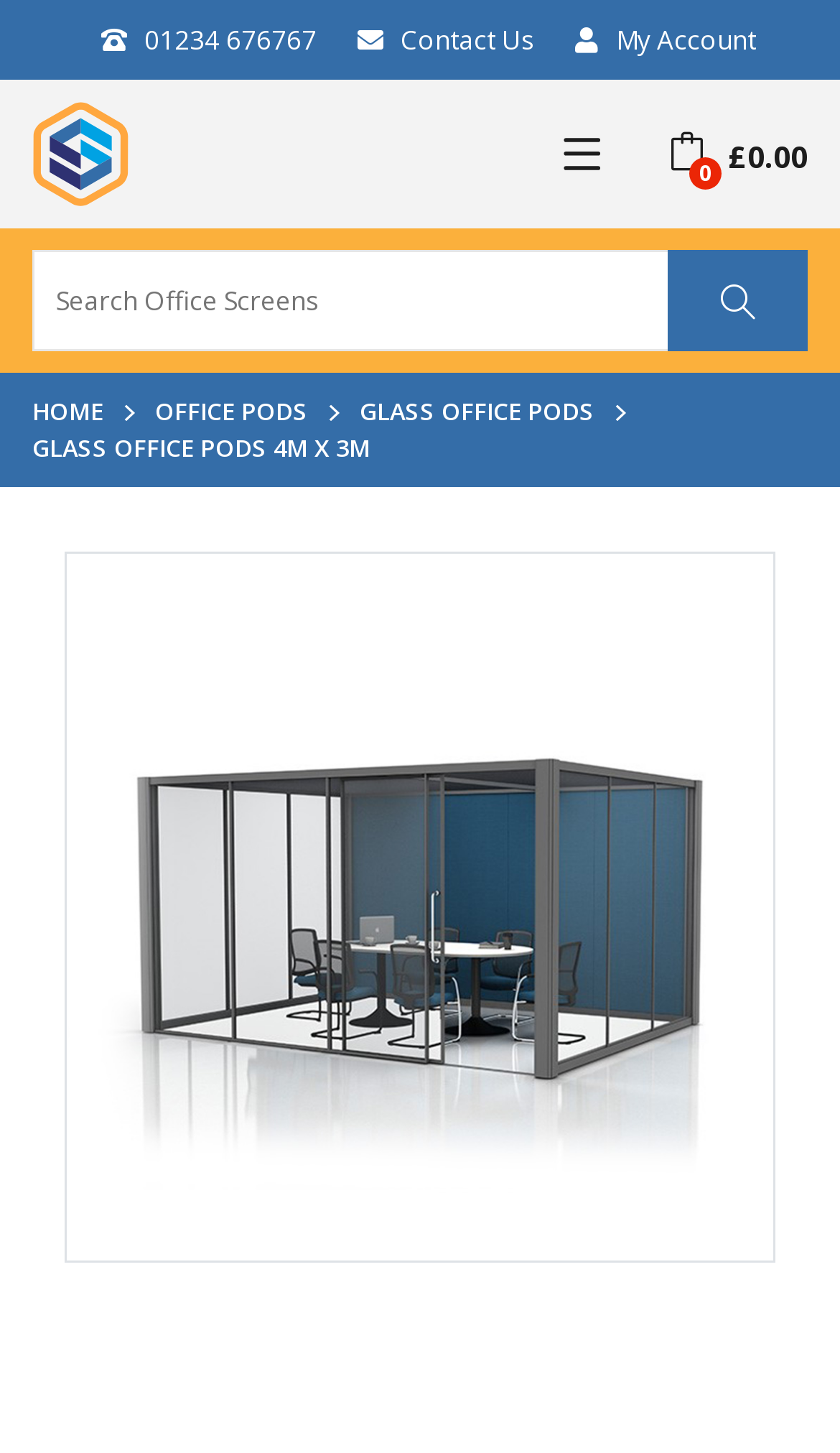Pinpoint the bounding box coordinates of the area that should be clicked to complete the following instruction: "Contact us". The coordinates must be given as four float numbers between 0 and 1, i.e., [left, top, right, bottom].

[0.426, 0.015, 0.636, 0.04]